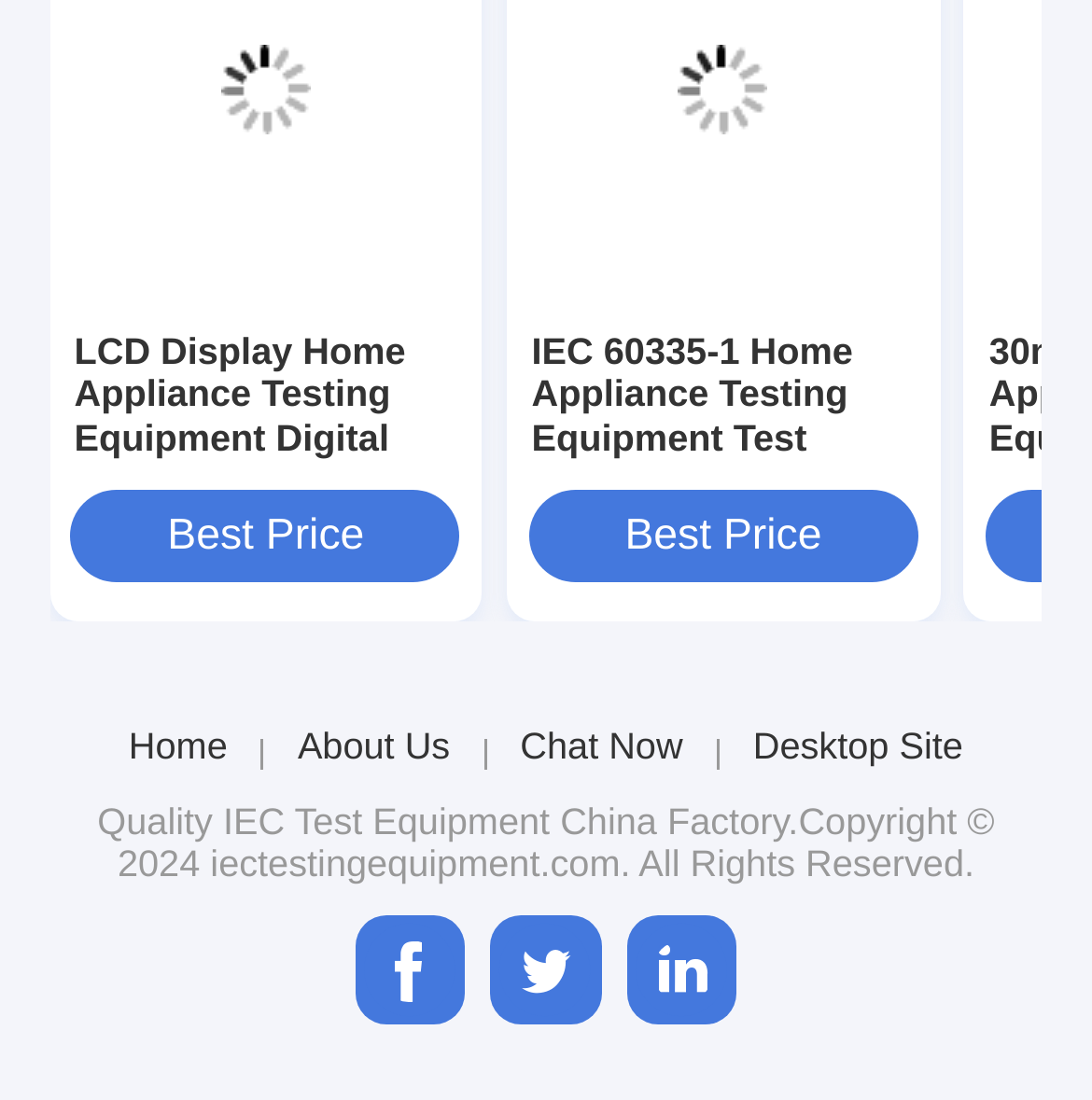What is the category of the product shown in the second image? From the image, respond with a single word or brief phrase.

IEC Test Equipment